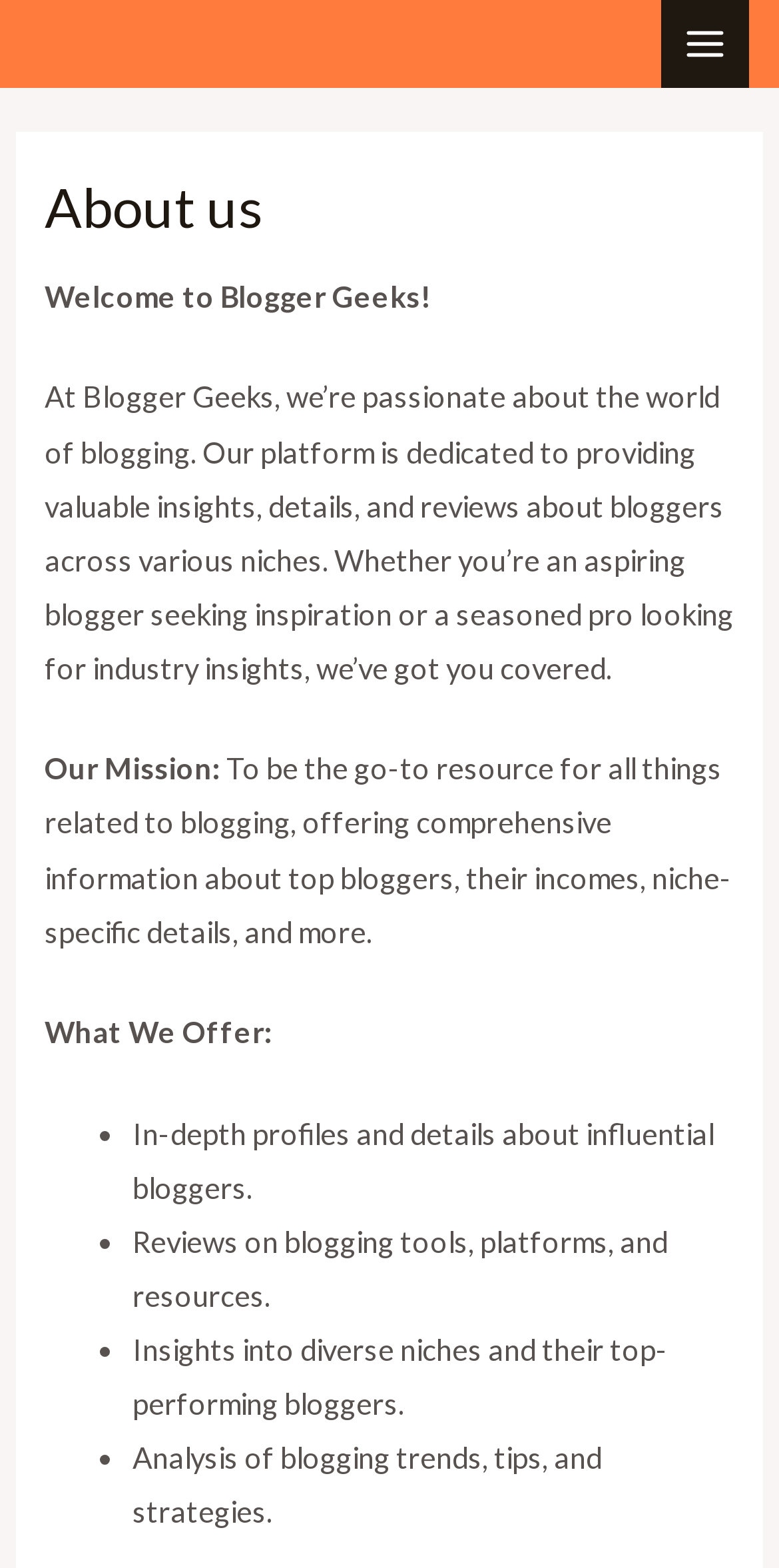What is the focus of the platform?
Using the visual information, reply with a single word or short phrase.

Blogging